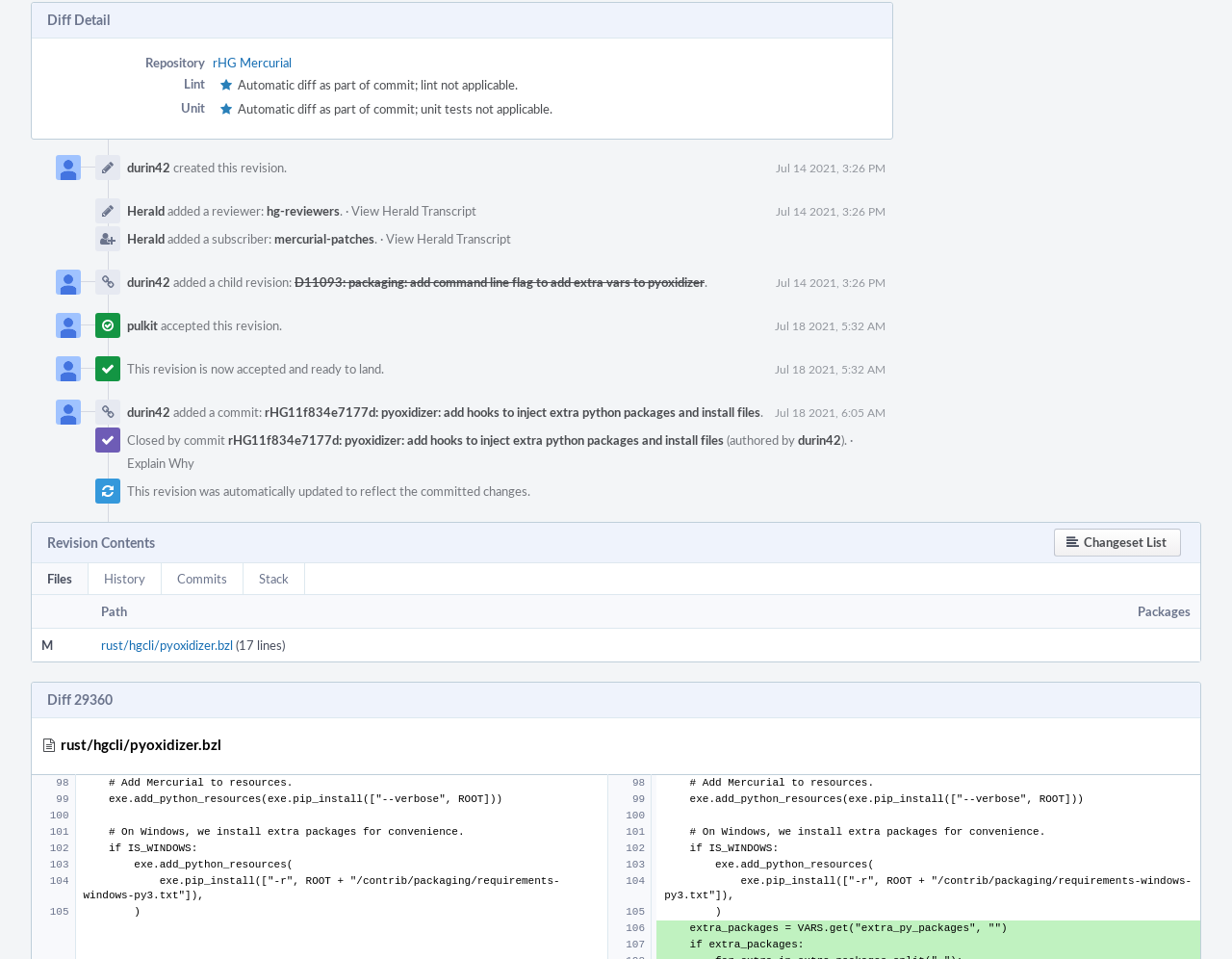Identify the bounding box of the HTML element described as: "View Herald Transcript".

[0.313, 0.24, 0.415, 0.258]